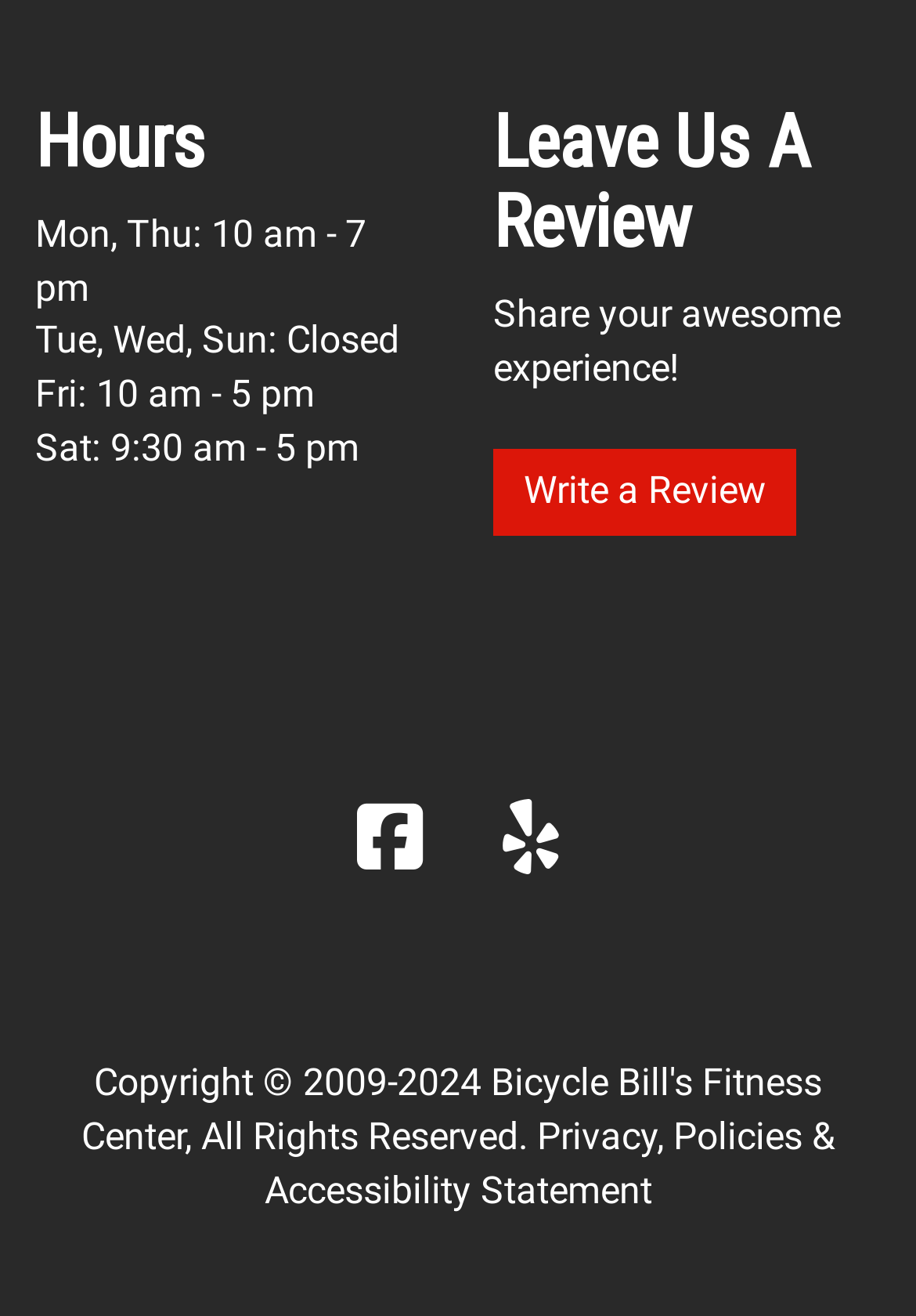How many social media links are provided?
Refer to the image and provide a concise answer in one word or phrase.

2